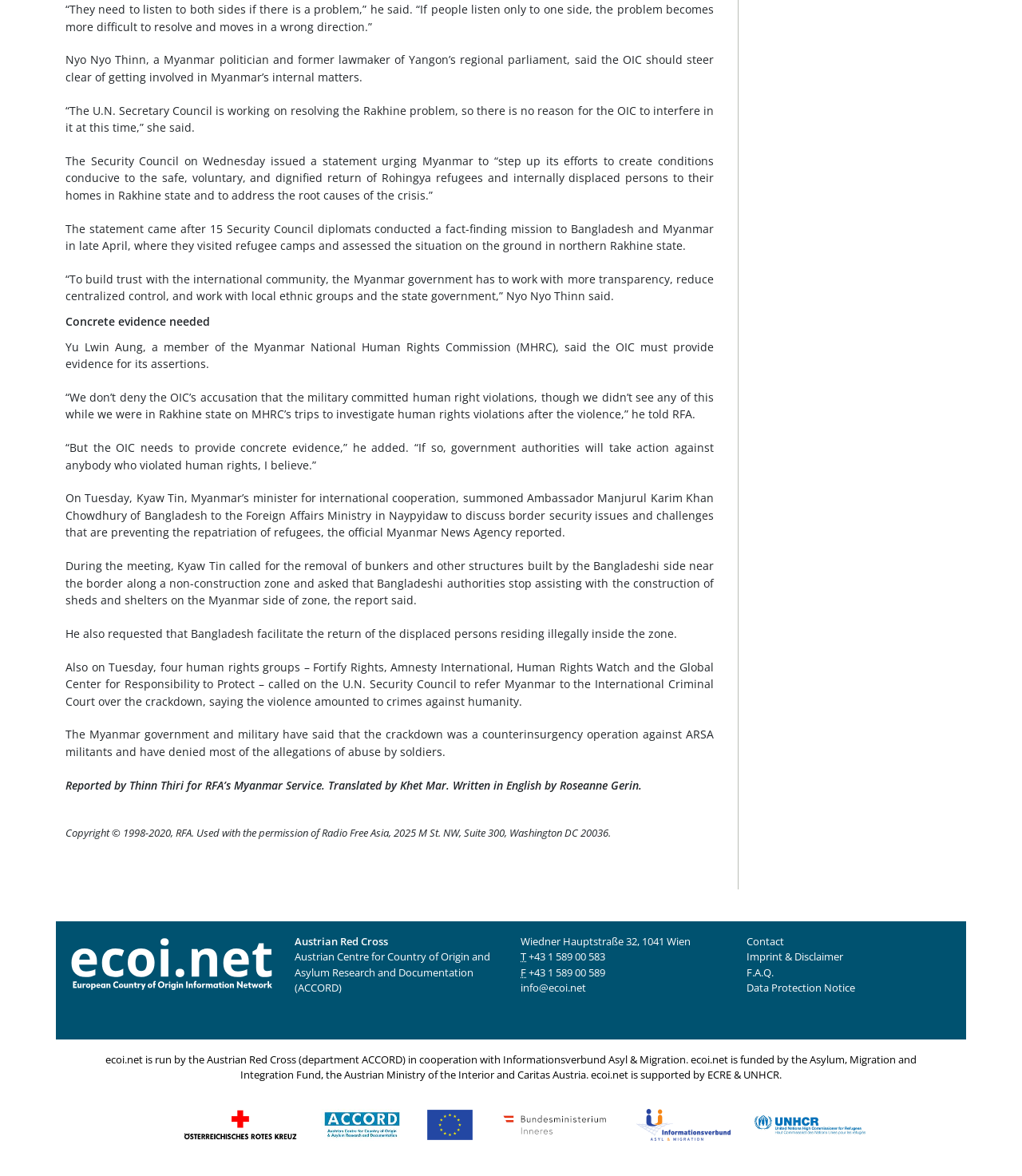Provide your answer to the question using just one word or phrase: What is the name of the agency that reported on the meeting between Kyaw Tin and the Bangladeshi ambassador?

Myanmar News Agency